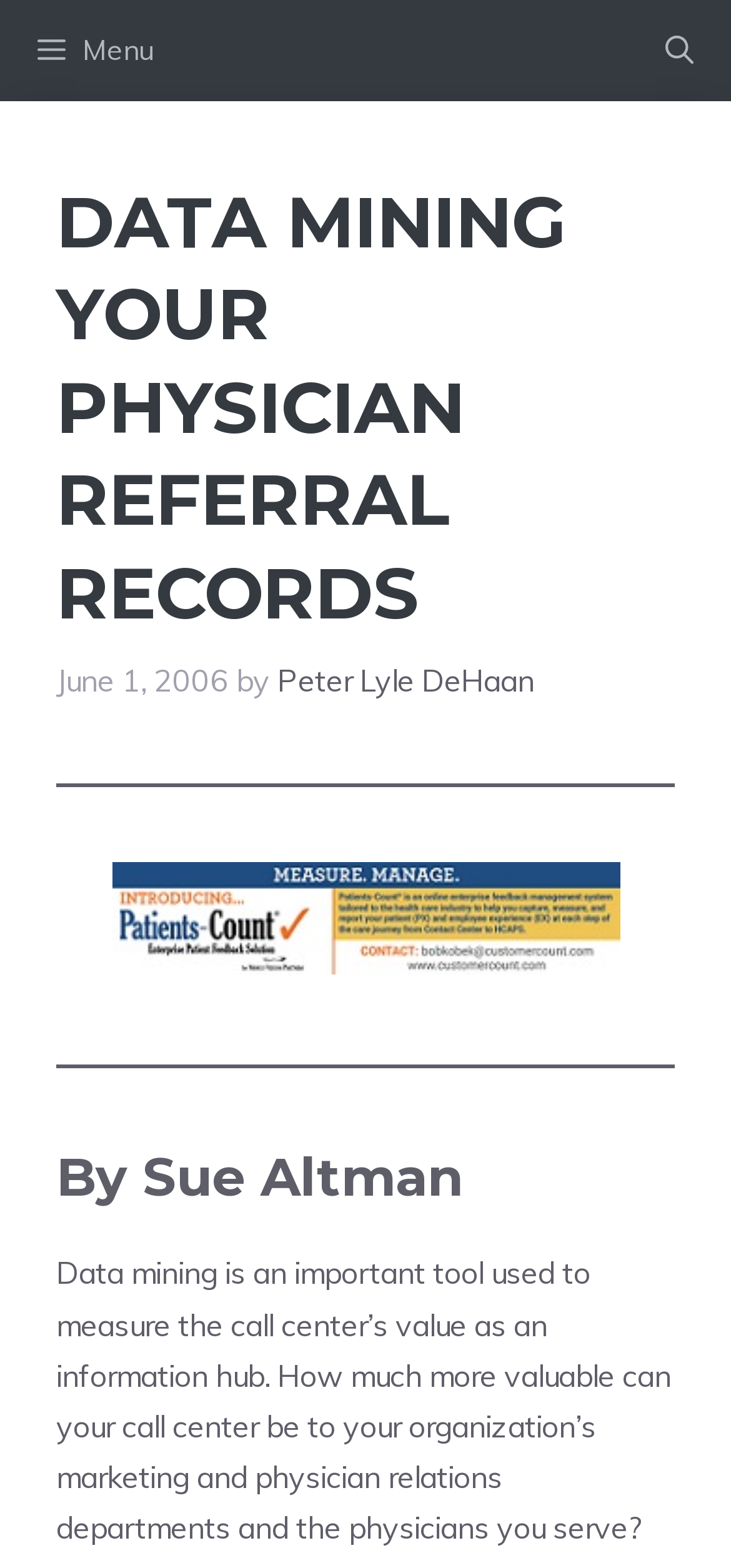Locate and extract the headline of this webpage.

DATA MINING YOUR PHYSICIAN REFERRAL RECORDS